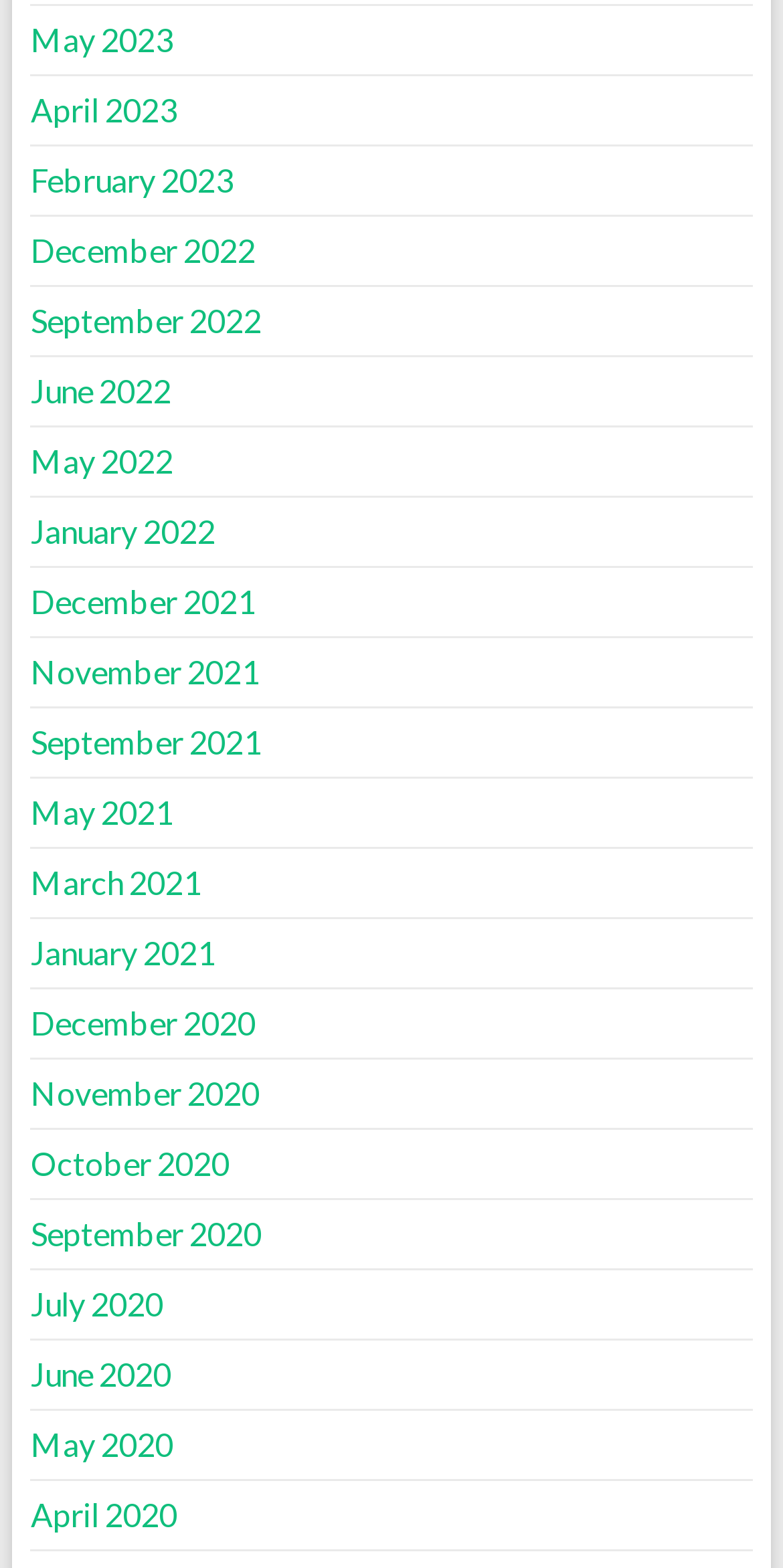Specify the bounding box coordinates of the area to click in order to follow the given instruction: "view May 2023."

[0.039, 0.013, 0.221, 0.037]